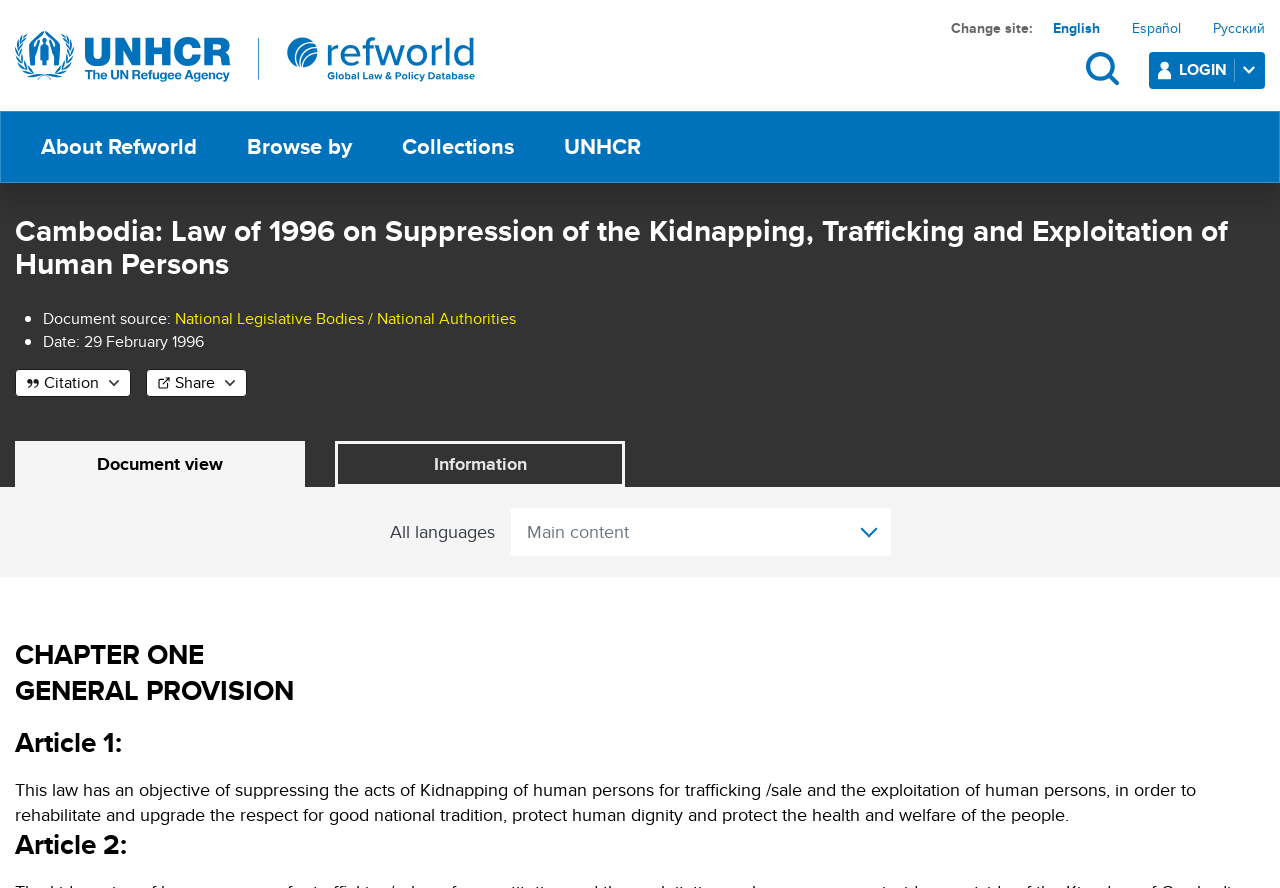Please identify the bounding box coordinates of the element's region that should be clicked to execute the following instruction: "Search for keywords". The bounding box coordinates must be four float numbers between 0 and 1, i.e., [left, top, right, bottom].

[0.825, 0.055, 0.875, 0.098]